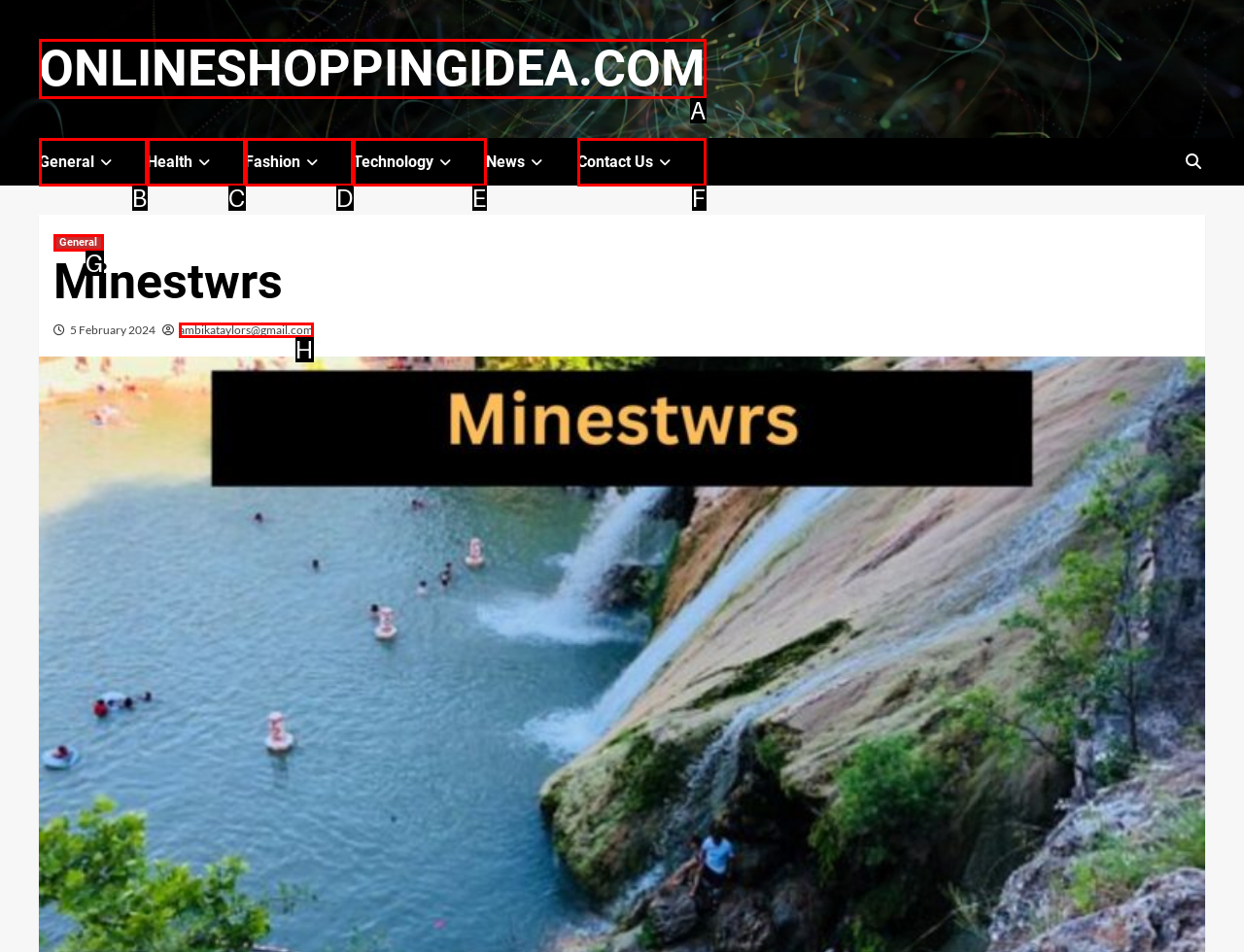Find the option that aligns with: Contact Us
Provide the letter of the corresponding option.

F